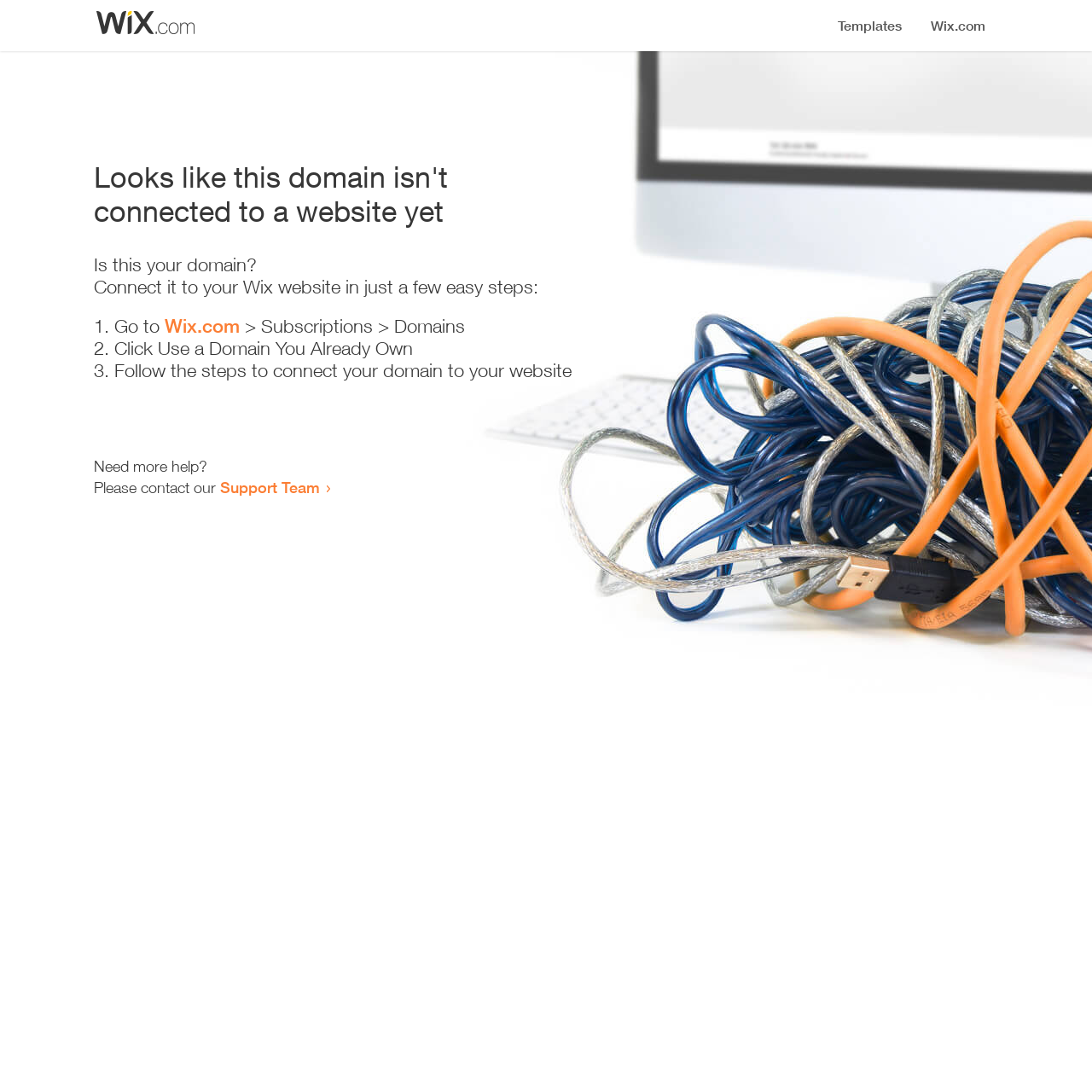How many steps are required to connect the domain?
Offer a detailed and exhaustive answer to the question.

The webpage provides a list of steps to connect the domain, and there are three list markers '1.', '2.', and '3.' indicating that three steps are required.